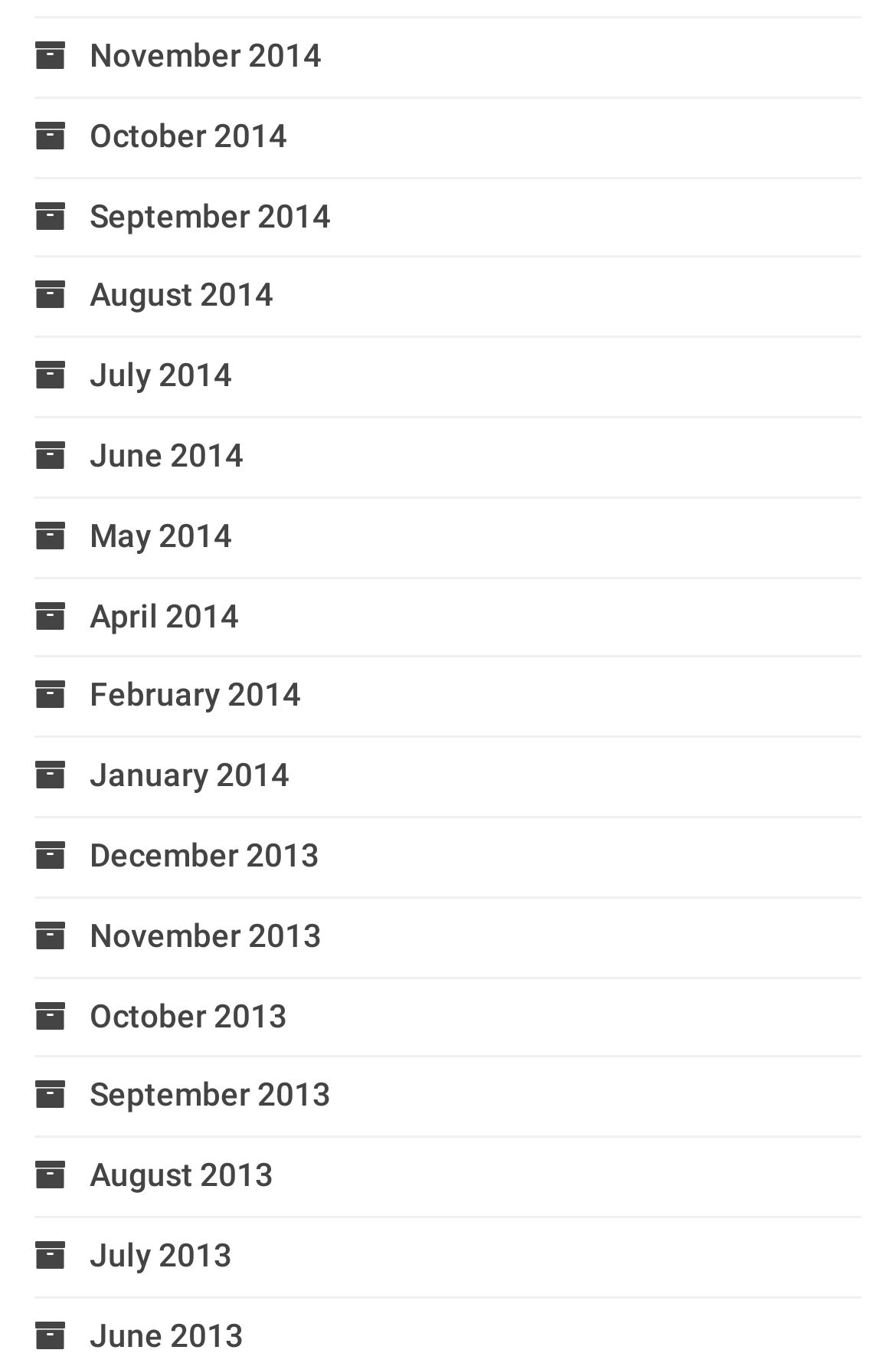Refer to the image and provide an in-depth answer to the question: 
Are the months listed in chronological order?

I examined the list of links and found that the months are not listed in chronological order. The latest month, November 2014, is at the top, and the earliest month, June 2013, is at the bottom.